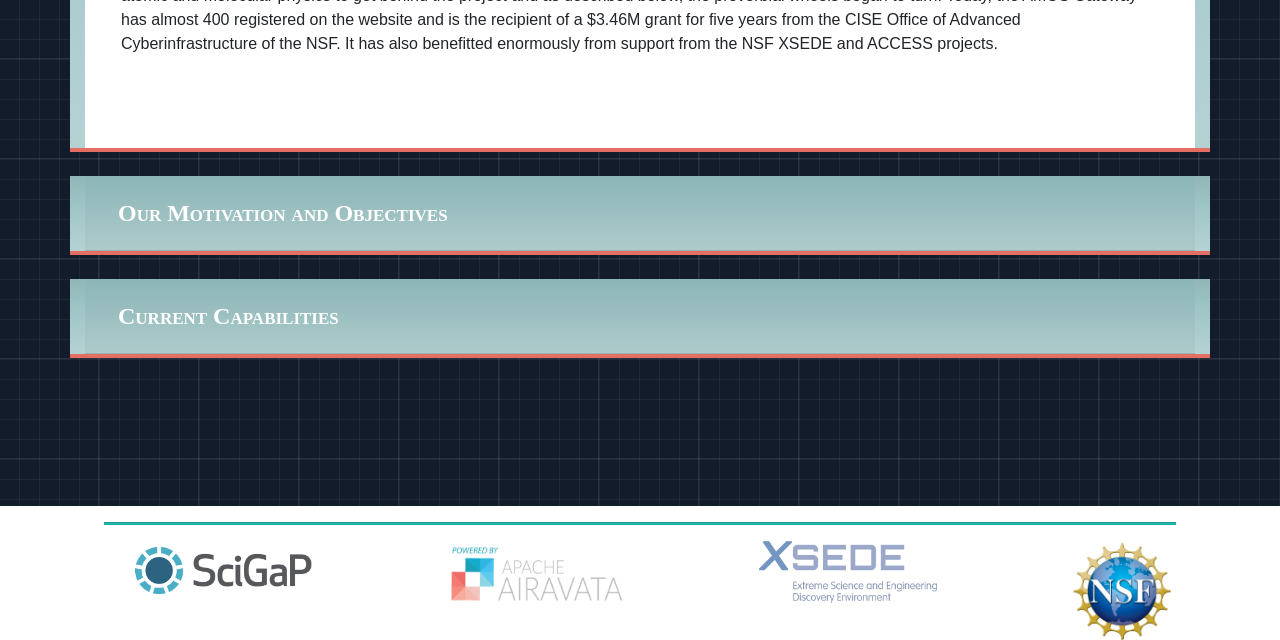Using the webpage screenshot and the element description Our Motivation and Objectives, determine the bounding box coordinates. Specify the coordinates in the format (top-left x, top-left y, bottom-right x, bottom-right y) with values ranging from 0 to 1.

[0.082, 0.294, 0.918, 0.372]